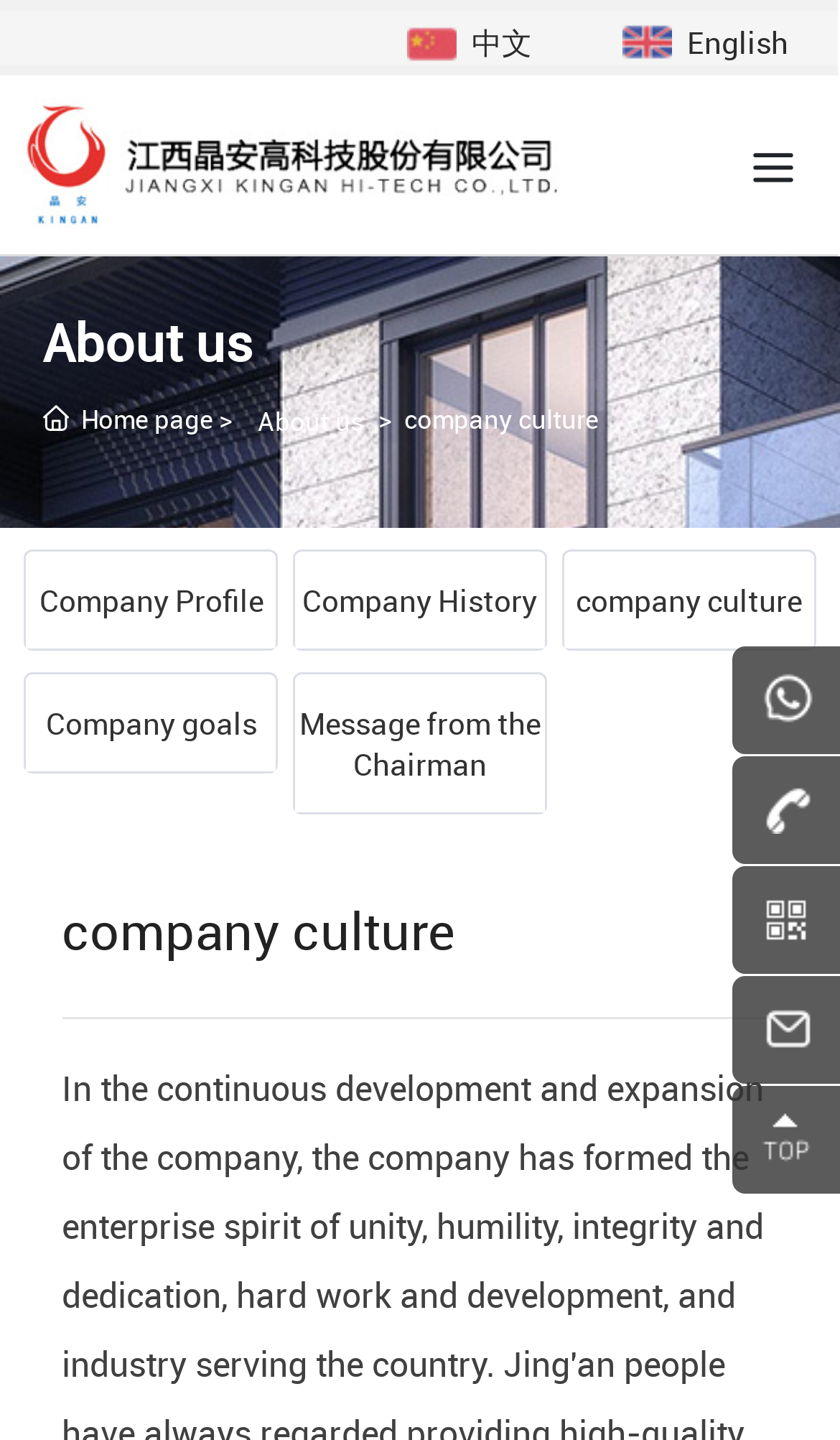What is the theme of the webpage?
Based on the image content, provide your answer in one word or a short phrase.

Company information